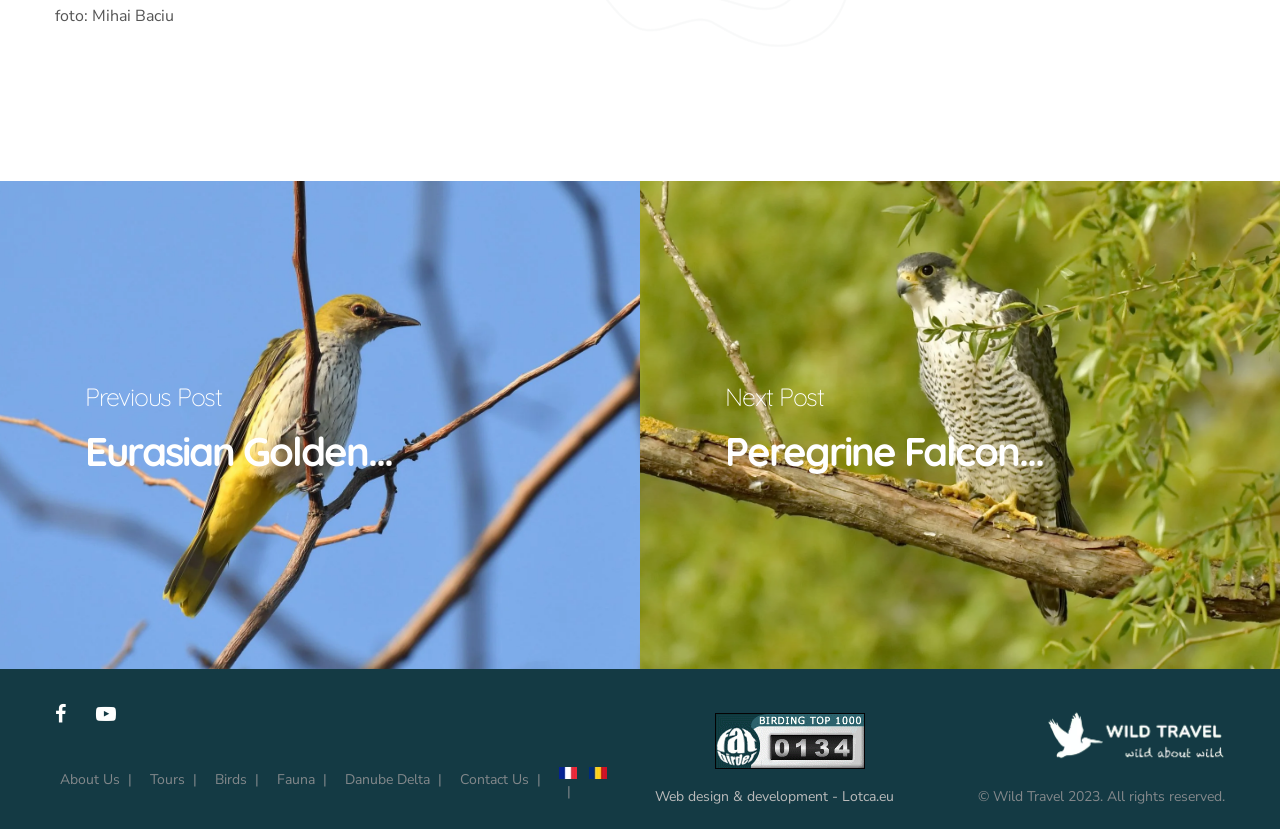Locate the bounding box coordinates of the area to click to fulfill this instruction: "Switch to French language". The bounding box should be presented as four float numbers between 0 and 1, in the order [left, top, right, bottom].

[0.437, 0.925, 0.452, 0.94]